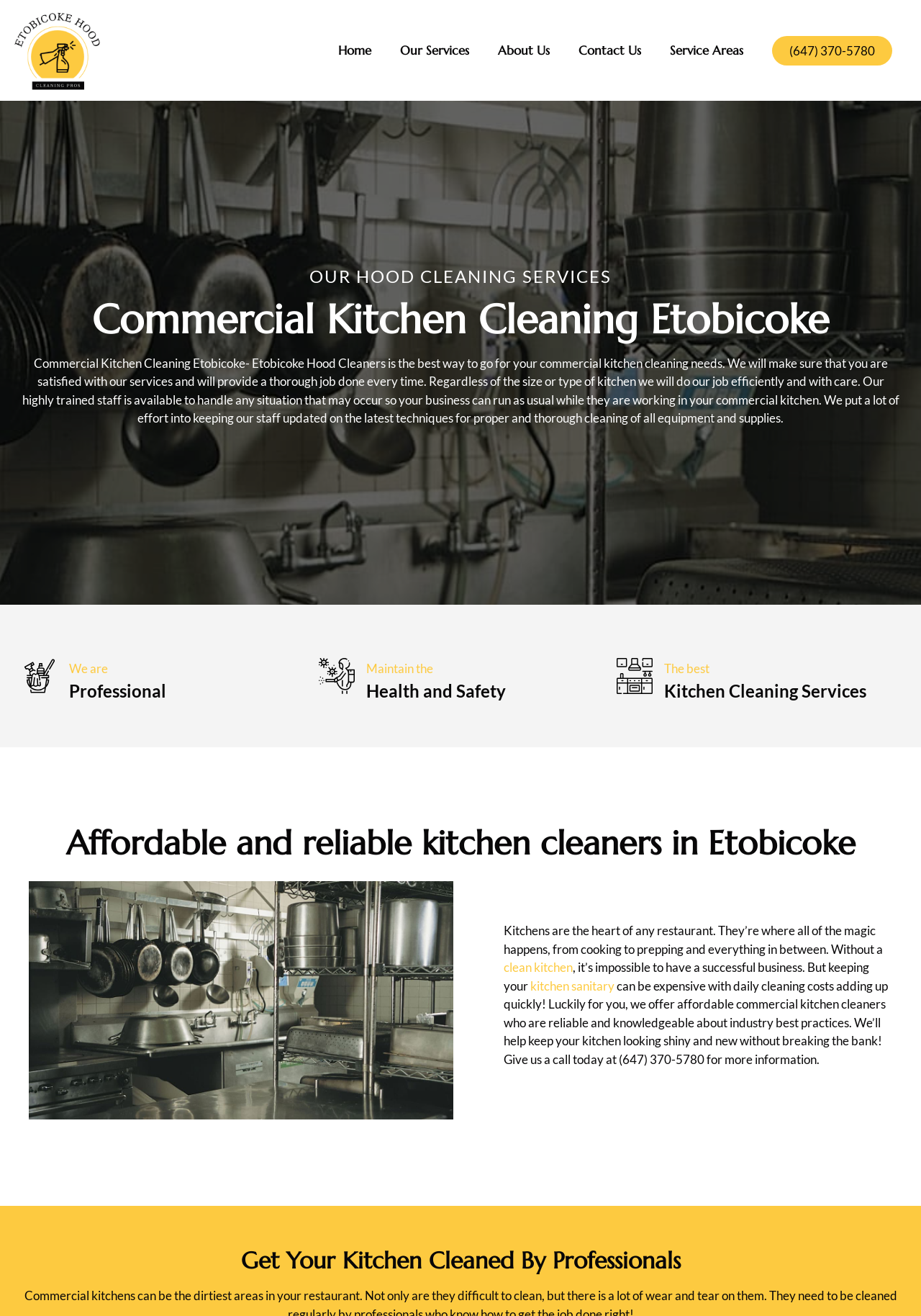Extract the main heading from the webpage content.

Commercial Kitchen Cleaning Etobicoke